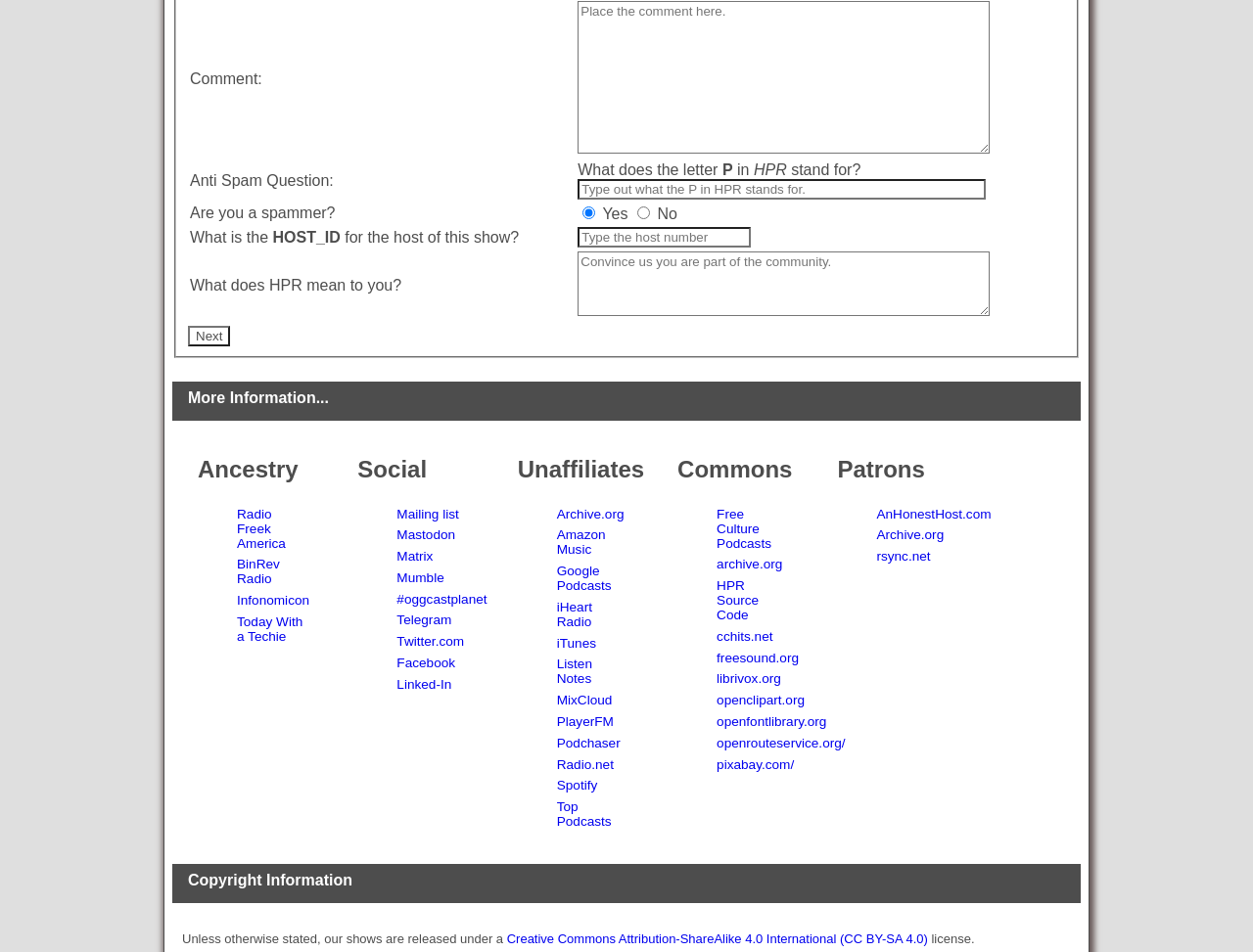Respond to the question with just a single word or phrase: 
What is the purpose of the 'Anti Spam Question' section?

To prevent spam